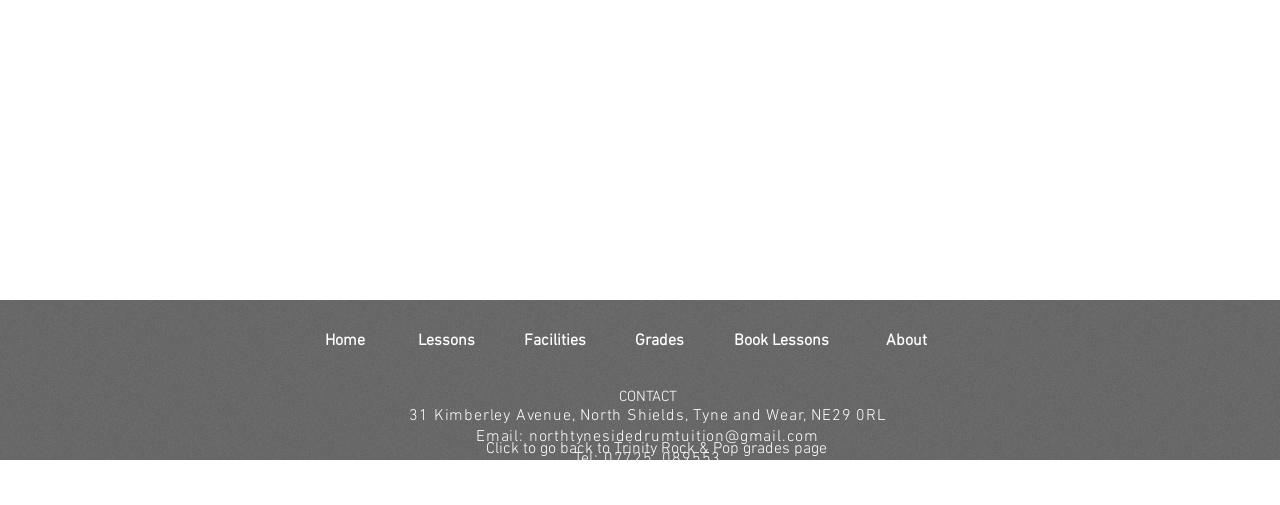Identify the bounding box coordinates for the UI element that matches this description: "31 Kimberley Avenue,".

[0.32, 0.804, 0.453, 0.844]